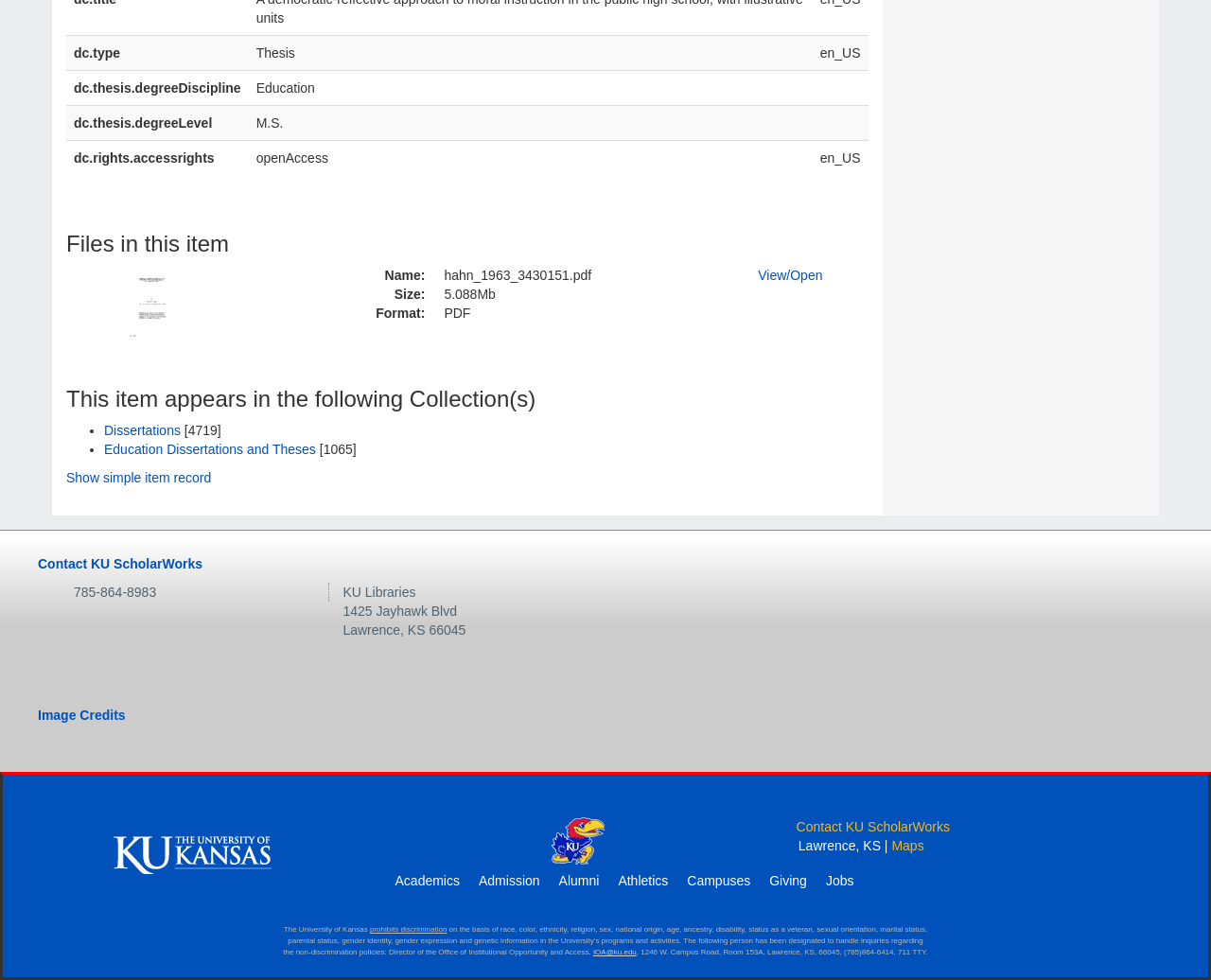What is the degree level of this thesis?
Kindly offer a comprehensive and detailed response to the question.

By examining the gridcell element with OCR text 'M.S.' in the third row, it can be determined that the degree level of this thesis is Master of Science.